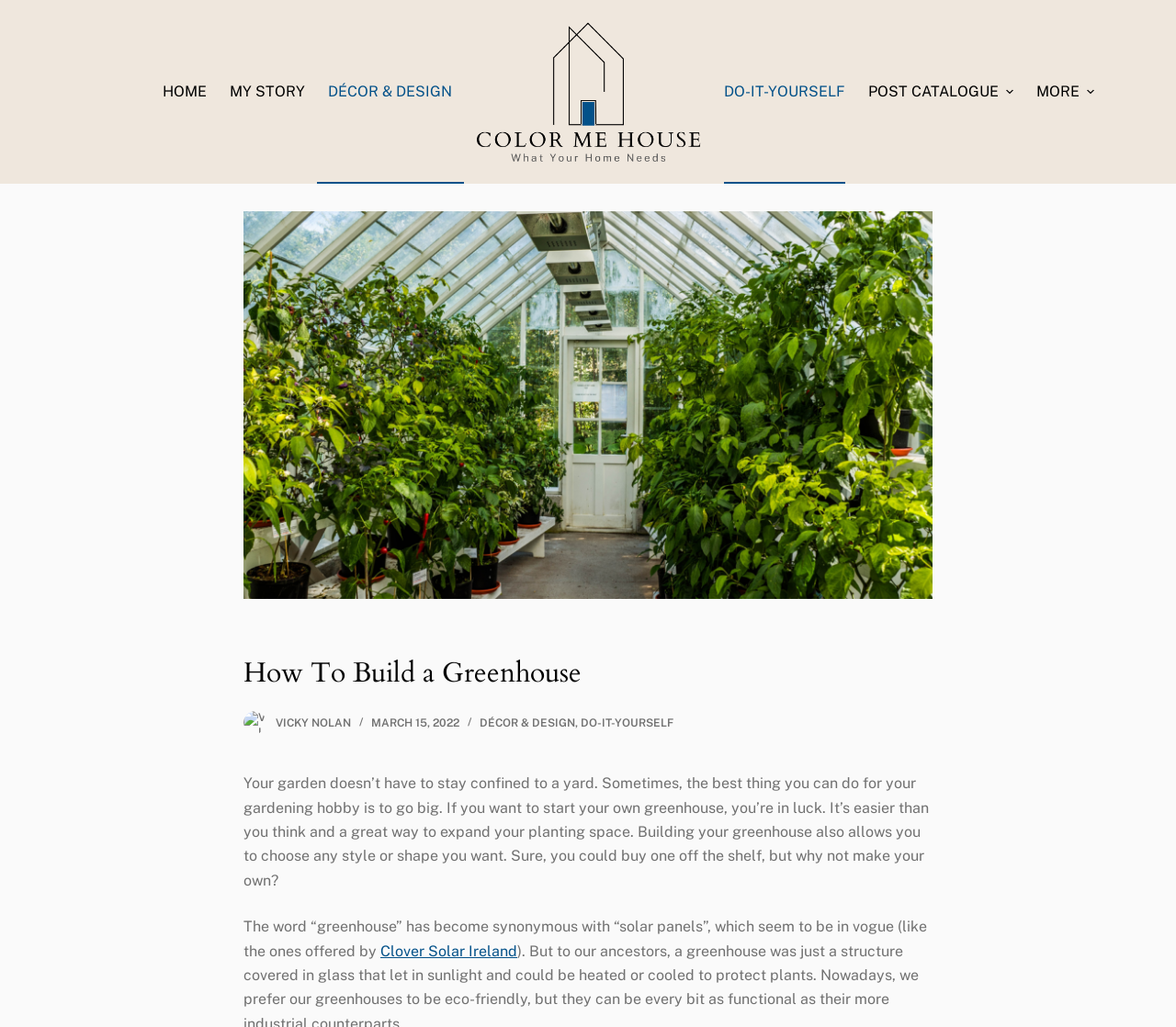Observe the image and answer the following question in detail: What is the author of the article?

The author of the article can be found by looking at the header section of the webpage, where it says 'Vicky Nolan' with a link and an image next to it.